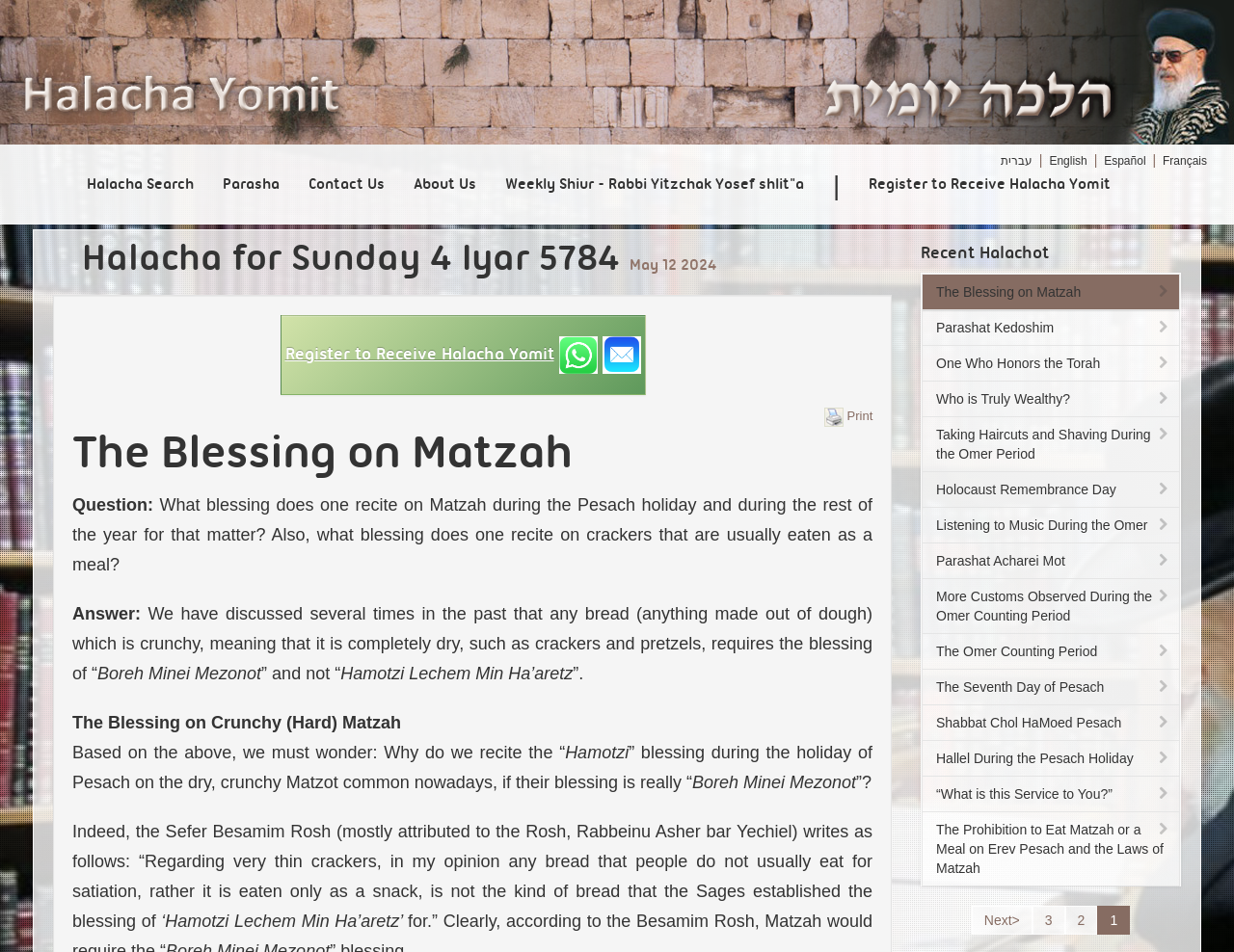Please pinpoint the bounding box coordinates for the region I should click to adhere to this instruction: "View the 'AVAILABLE GUITARS' page".

None